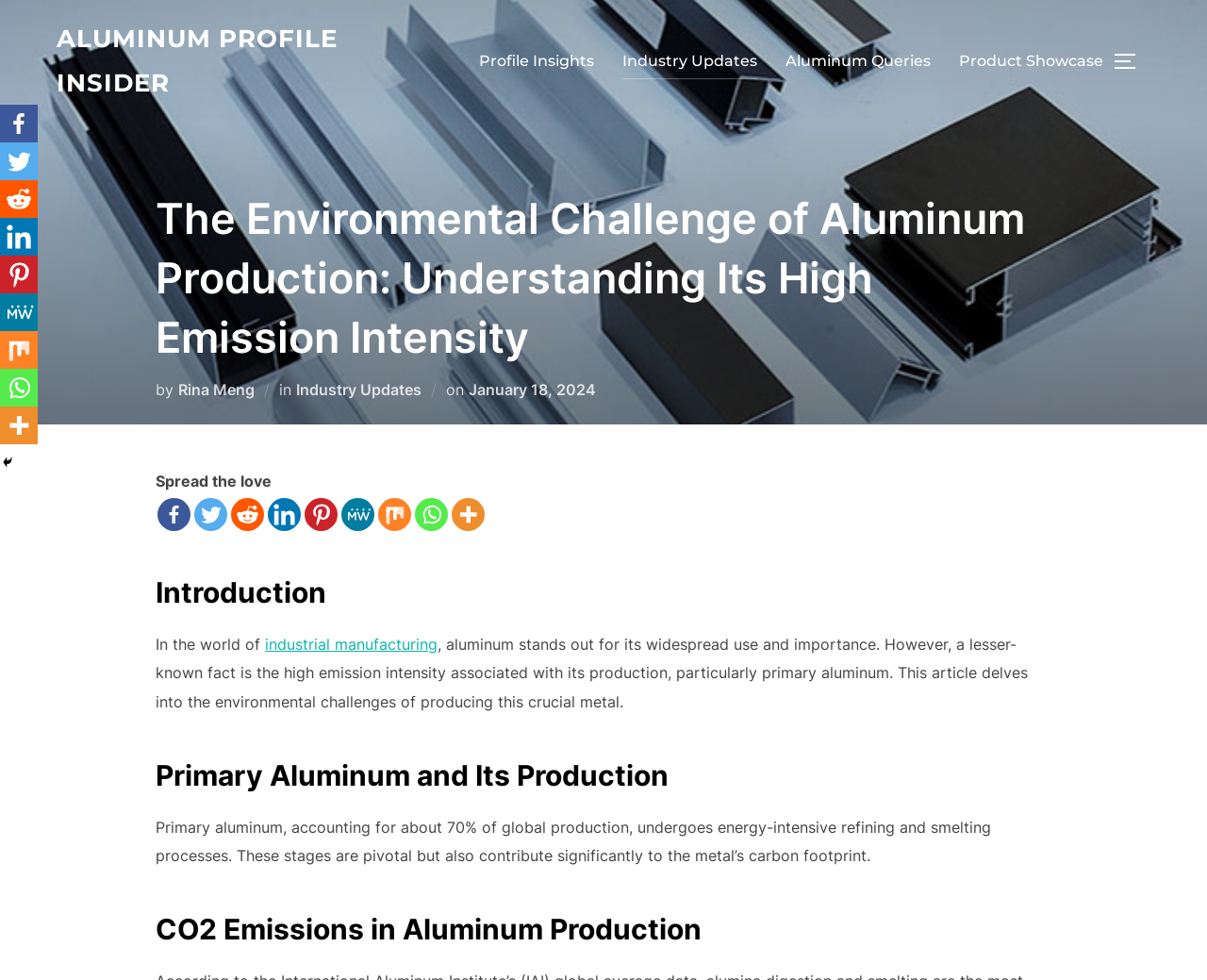Provide a thorough description of the webpage's content and layout.

This webpage is about the environmental challenges of aluminum production, specifically its high emission intensity. At the top, there is a horizontal menu with five links: "Profile Insights", "Industry Updates", "Aluminum Queries", and "Product Showcase". To the right of the menu, there is a button to toggle the sidebar and navigation.

Below the menu, there is a header section with a title "The Environmental Challenge of Aluminum Production: Understanding Its High Emission Intensity" and a byline "by Rina Meng" with a link to the author's profile. The title is followed by a section with social media links, including Facebook, Twitter, Reddit, and more.

The main content of the webpage is divided into sections, each with a heading. The first section is an introduction, which discusses the importance of aluminum in industrial manufacturing and its high emission intensity. The second section is about primary aluminum and its production, explaining the energy-intensive refining and smelting processes that contribute to its carbon footprint.

The third section focuses on CO2 emissions in aluminum production. There are no images on the page, but there are social media links at the bottom. The webpage has a clean layout, with clear headings and concise text, making it easy to read and understand.